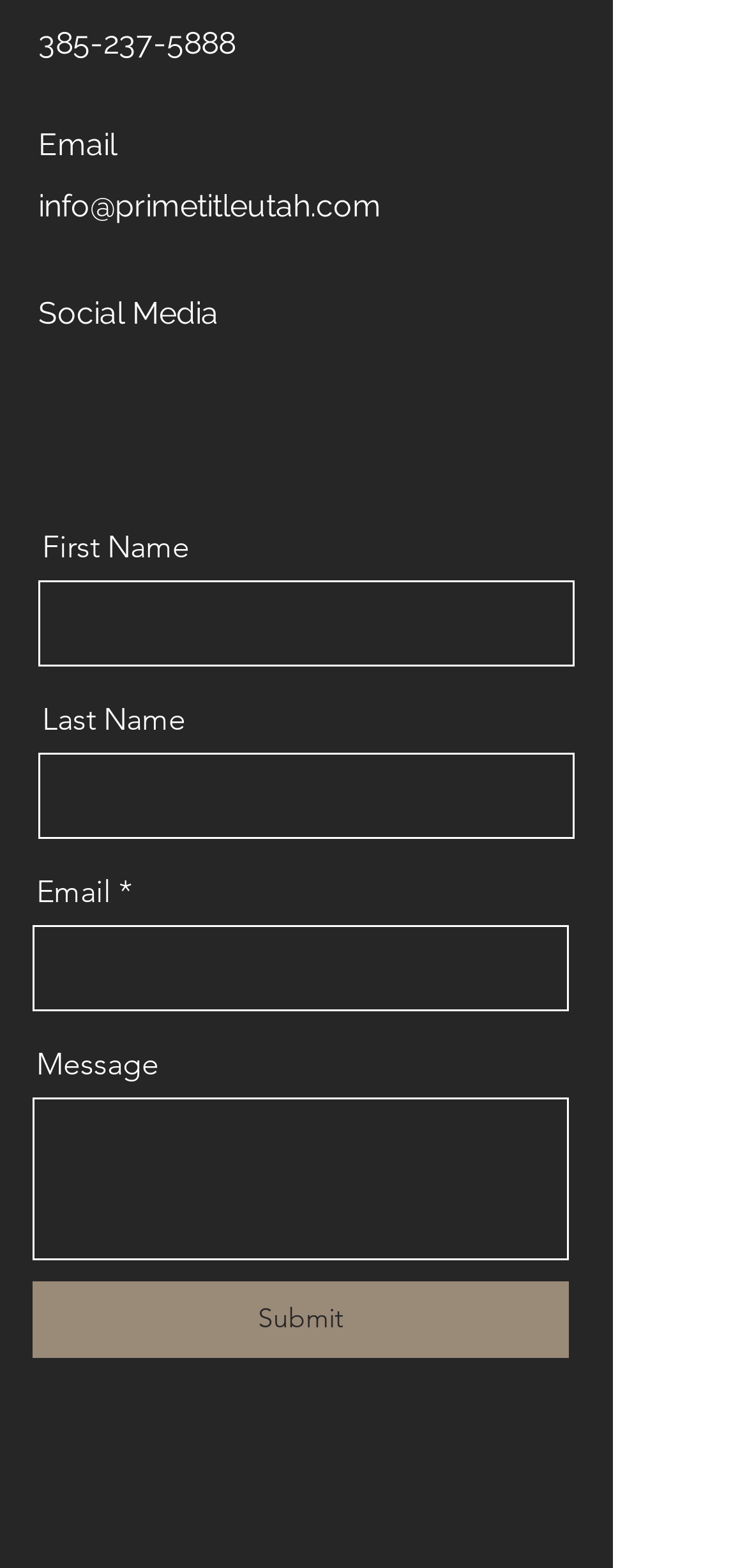Locate the bounding box coordinates of the segment that needs to be clicked to meet this instruction: "Type your email address".

[0.044, 0.59, 0.762, 0.645]